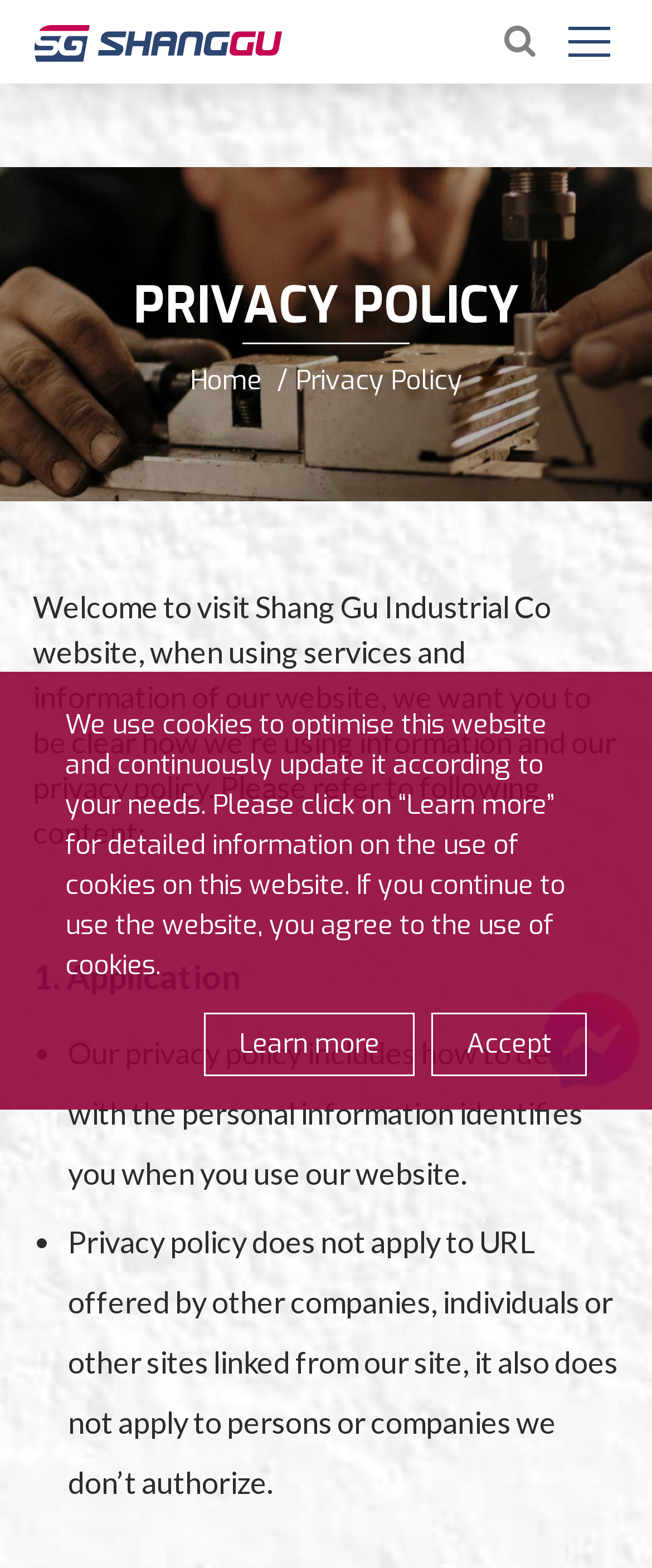Describe all significant elements and features of the webpage.

The webpage is about Shang Gu Enterprise Co., Ltd.'s privacy policy. At the top left, there is a link to the company's homepage, accompanied by a small image of the company's logo. Next to it, there is a heading that reads "PRIVACY POLICY" in a prominent font. Below this heading, there are two links, "Home" and "Privacy Policy", which are positioned side by side.

The main content of the page starts with a paragraph of text that welcomes visitors to the website and explains the purpose of the privacy policy. This text is followed by a heading that reads "1. Application", which is positioned near the top center of the page. Below this heading, there is a list of two items, each marked with a bullet point. The first item explains how the company's privacy policy deals with personal information, while the second item clarifies that the policy does not apply to external websites or unauthorized persons.

At the bottom of the page, there is a notice about the use of cookies on the website. This notice is positioned near the center of the page and is accompanied by two links, "Accept" and "Learn more", which are placed side by side. The "Accept" link is positioned to the right of the "Learn more" link.